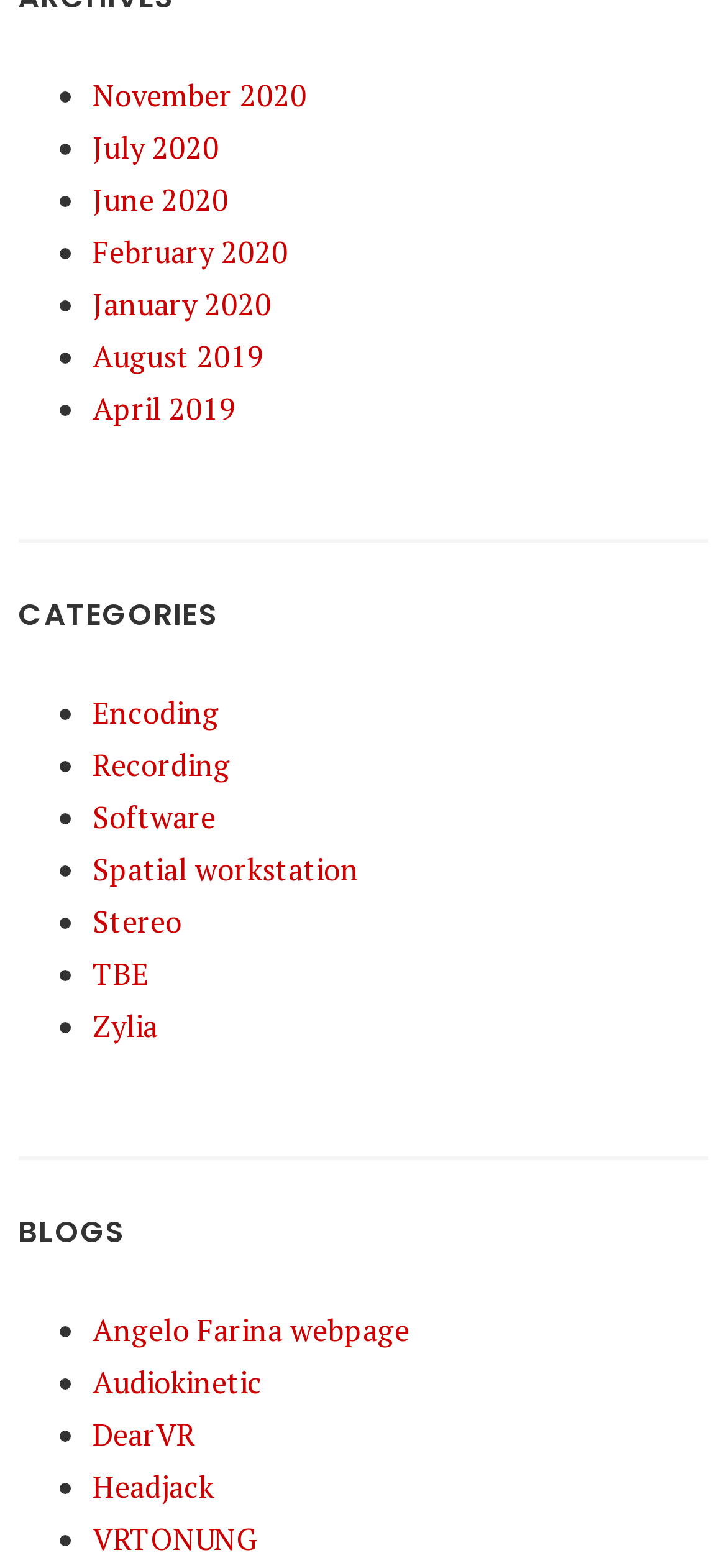What is the last category listed on the webpage?
Refer to the screenshot and respond with a concise word or phrase.

Zylia